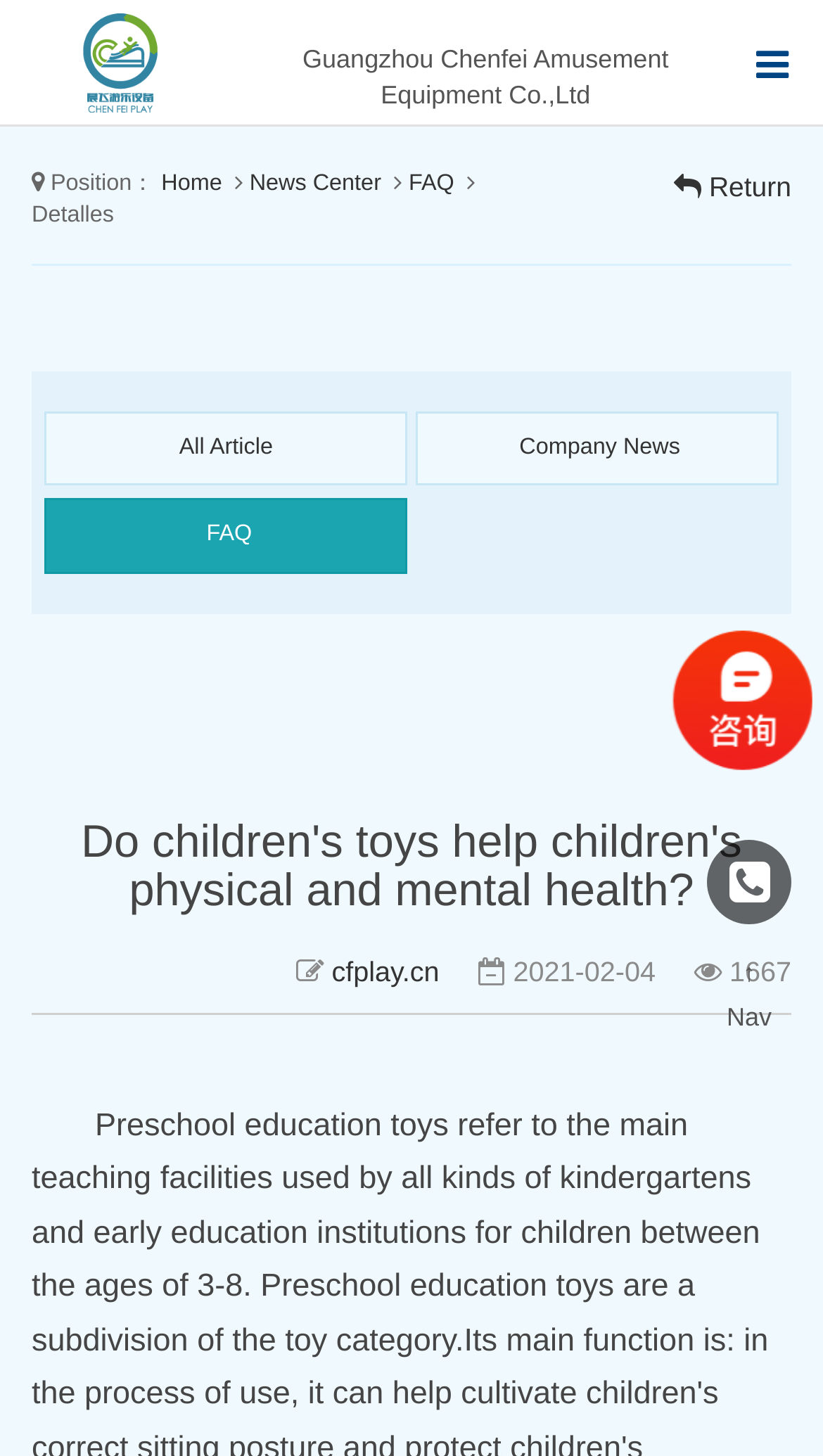Utilize the information from the image to answer the question in detail:
What is the date of the article?

The date of the article can be found at the bottom of the article, next to the 'Date' label. It is '2021-02-04'.